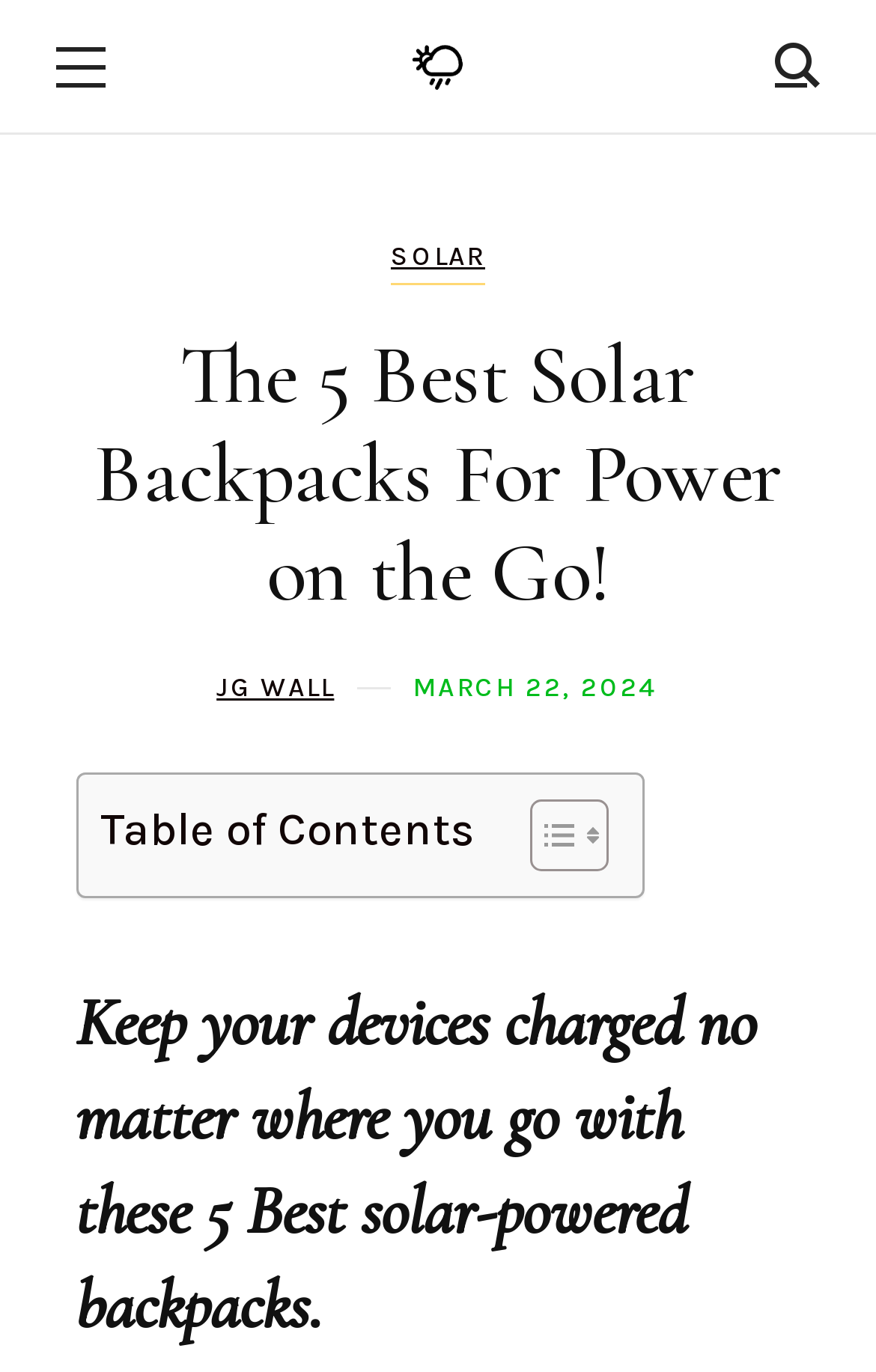Using the description "Solar", predict the bounding box of the relevant HTML element.

[0.446, 0.172, 0.554, 0.208]